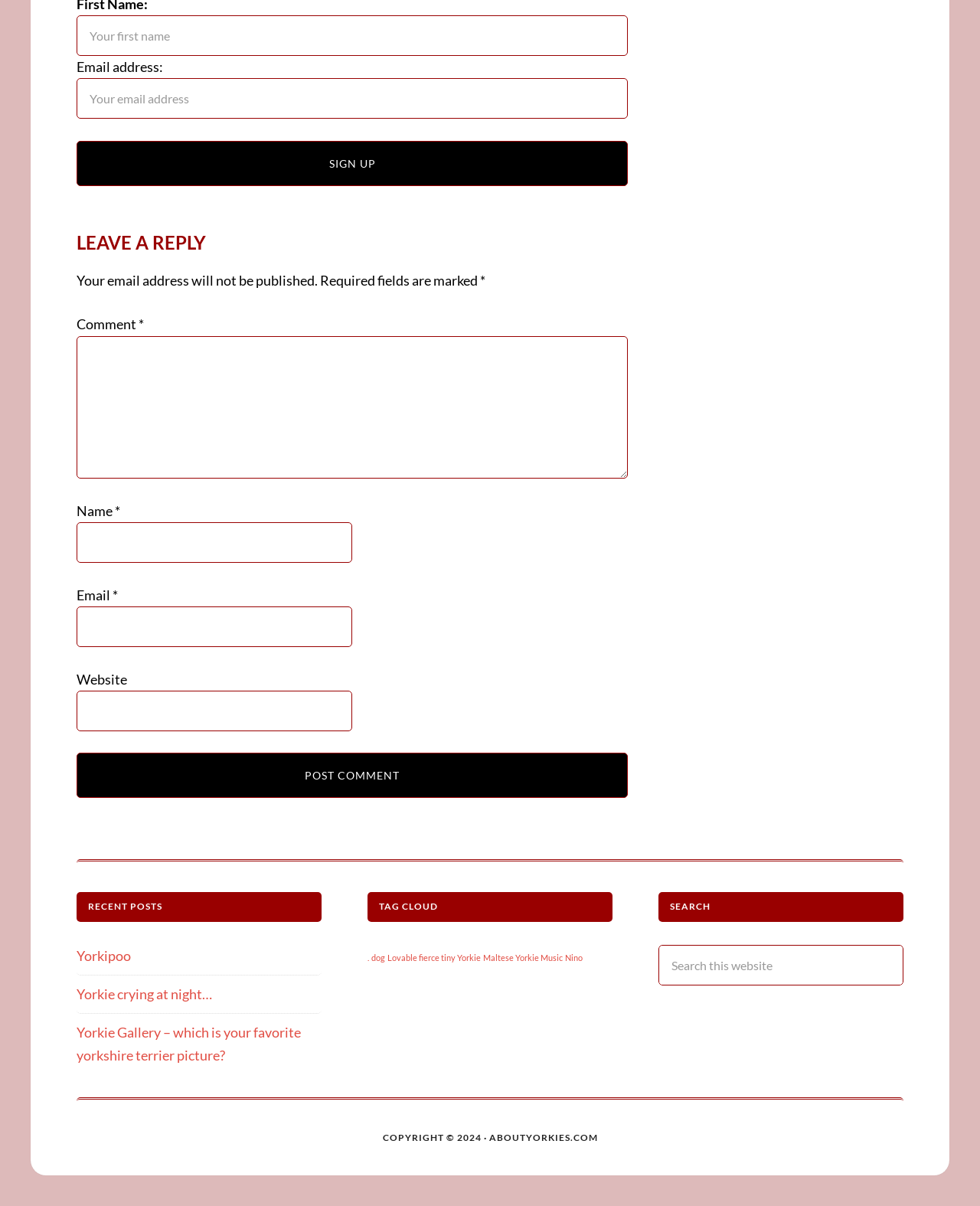Find the bounding box coordinates for the element described here: "Yorkipoo".

[0.078, 0.785, 0.134, 0.799]